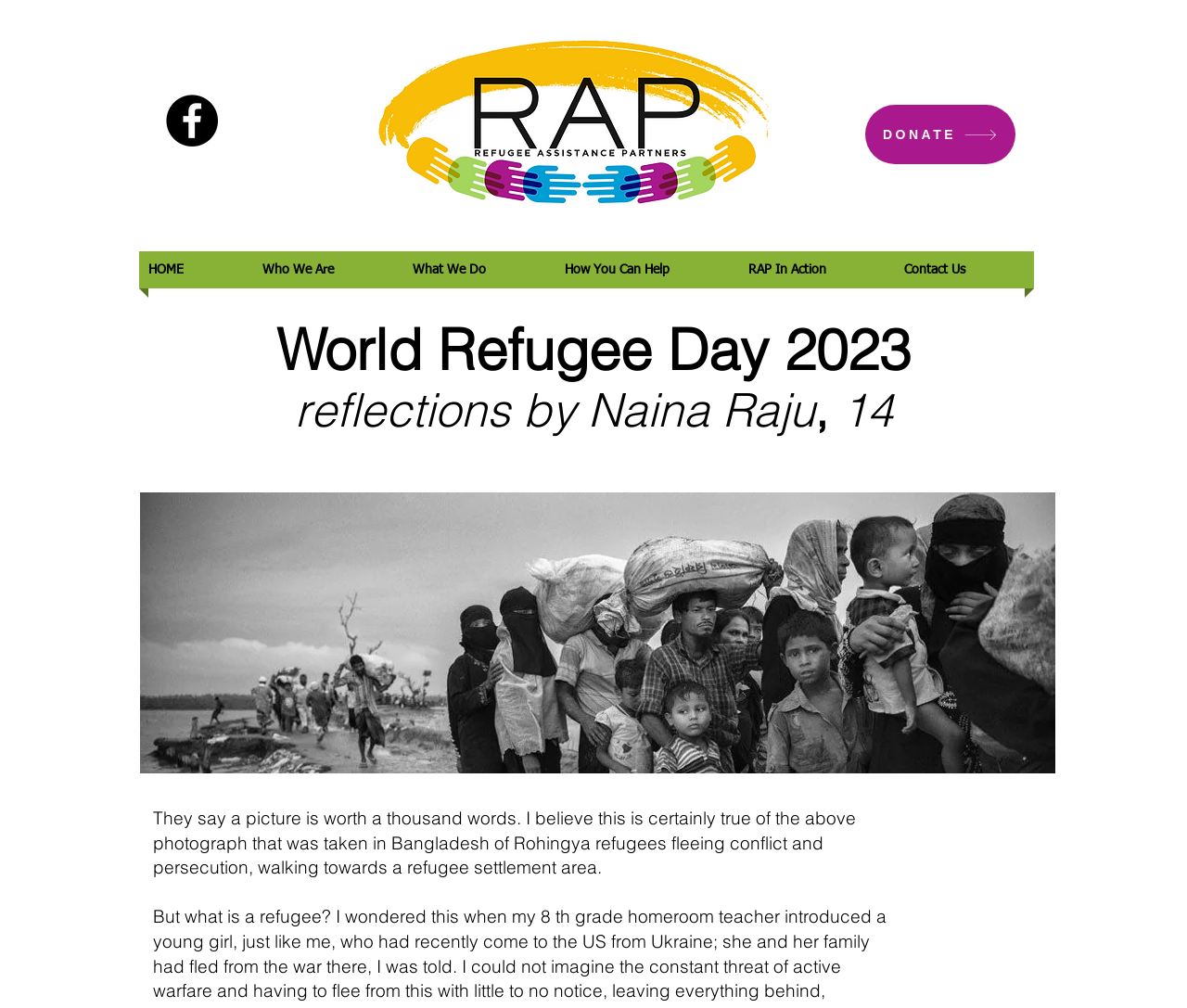Provide the bounding box coordinates for the UI element that is described by this text: "Contact Us". The coordinates should be in the form of four float numbers between 0 and 1: [left, top, right, bottom].

[0.754, 0.249, 0.871, 0.286]